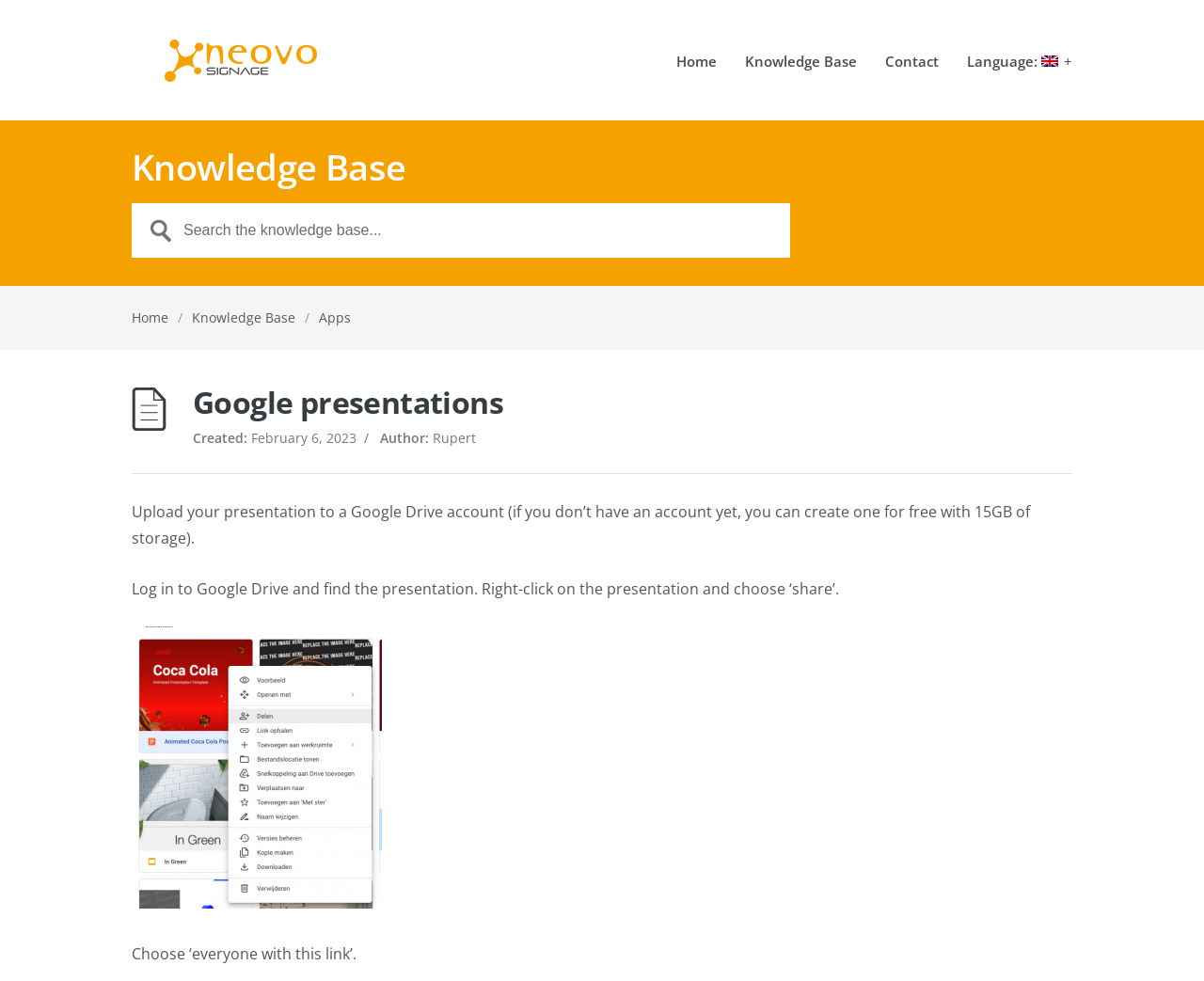Determine the bounding box coordinates of the region I should click to achieve the following instruction: "Change language". Ensure the bounding box coordinates are four float numbers between 0 and 1, i.e., [left, top, right, bottom].

[0.803, 0.056, 0.891, 0.084]